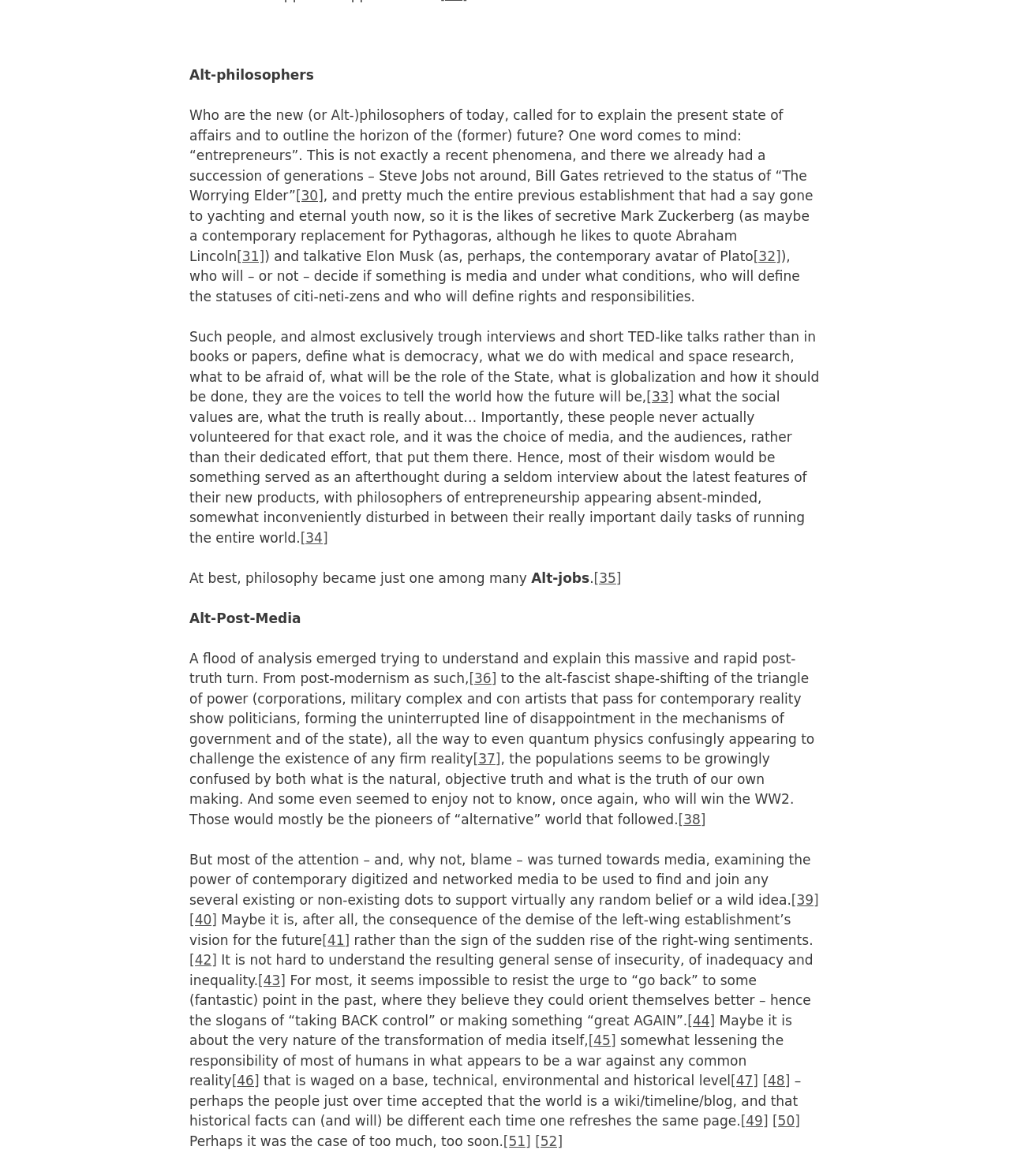Based on the element description [34], identify the bounding box coordinates for the UI element. The coordinates should be in the format (top-left x, top-left y, bottom-right x, bottom-right y) and within the 0 to 1 range.

[0.297, 0.45, 0.325, 0.464]